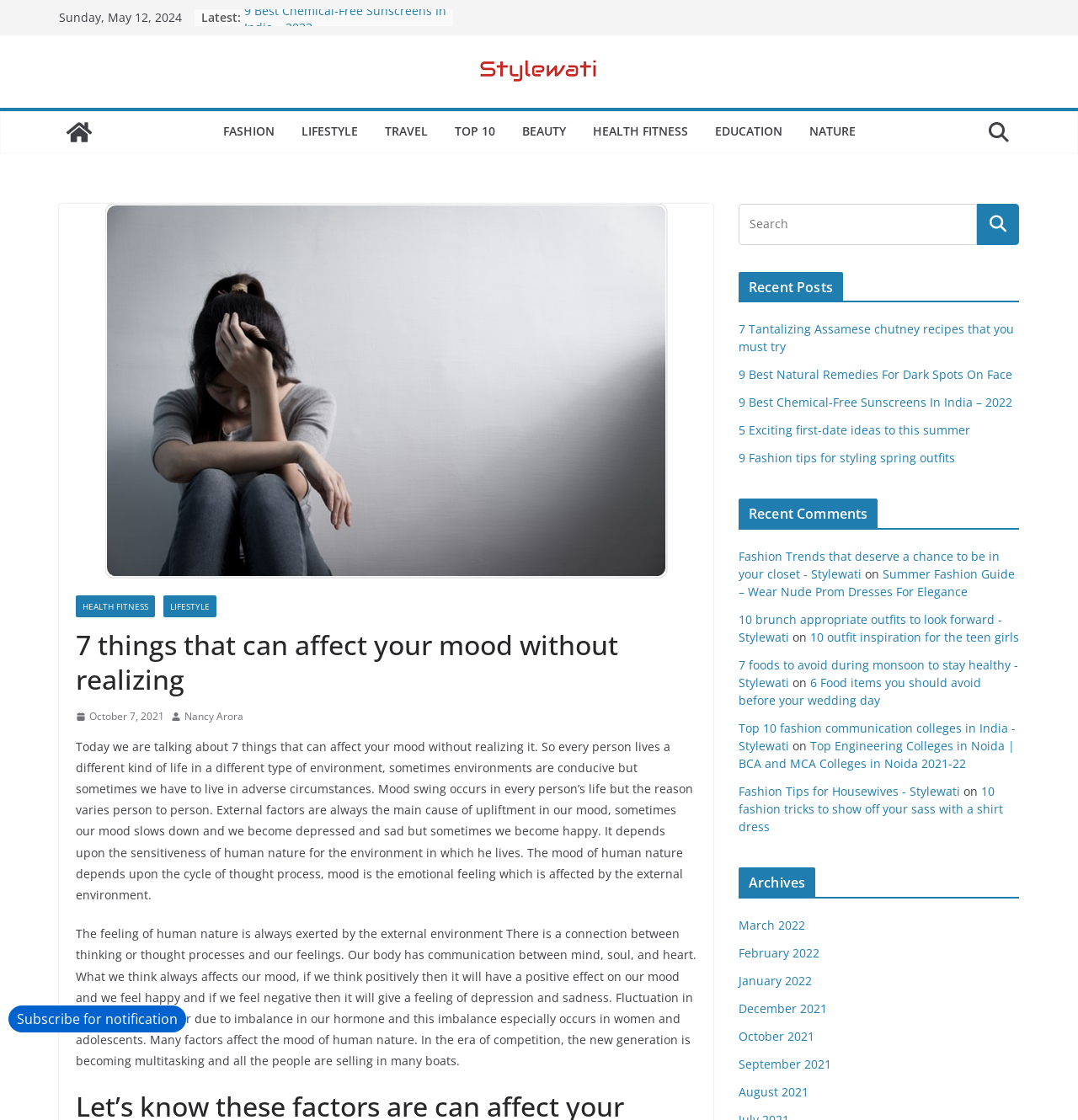Find the bounding box coordinates of the element to click in order to complete this instruction: "Read the article about 7 things that can affect your mood". The bounding box coordinates must be four float numbers between 0 and 1, denoted as [left, top, right, bottom].

[0.07, 0.56, 0.646, 0.623]